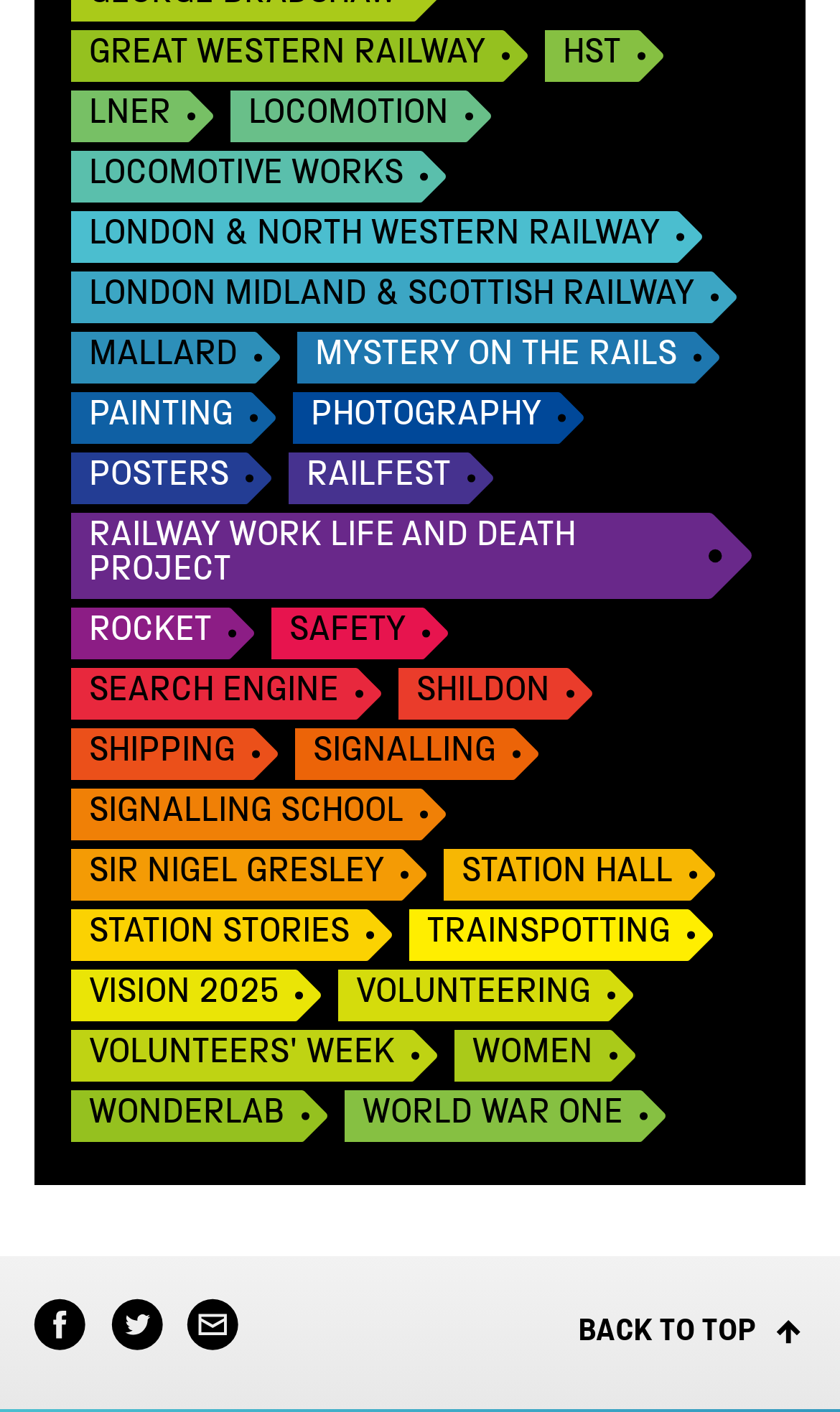Determine the bounding box coordinates of the clickable area required to perform the following instruction: "Click on VISION 2025". The coordinates should be represented as four float numbers between 0 and 1: [left, top, right, bottom].

[0.085, 0.687, 0.383, 0.724]